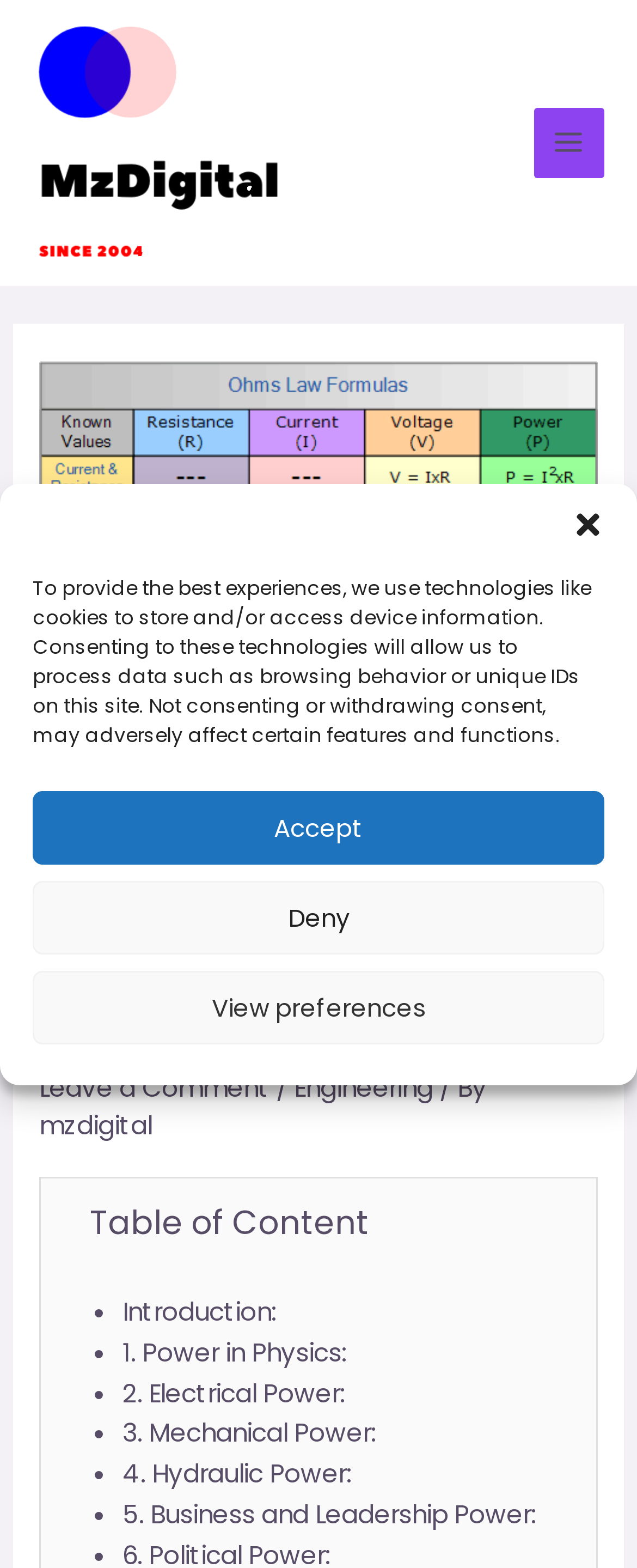How many sections are listed in the table of content?
Please answer the question as detailed as possible.

By examining the list markers and links under the 'Table of Content' section, I count a total of 5 sections, which are Introduction, Power in Physics, Electrical Power, Mechanical Power, and Business and Leadership Power.